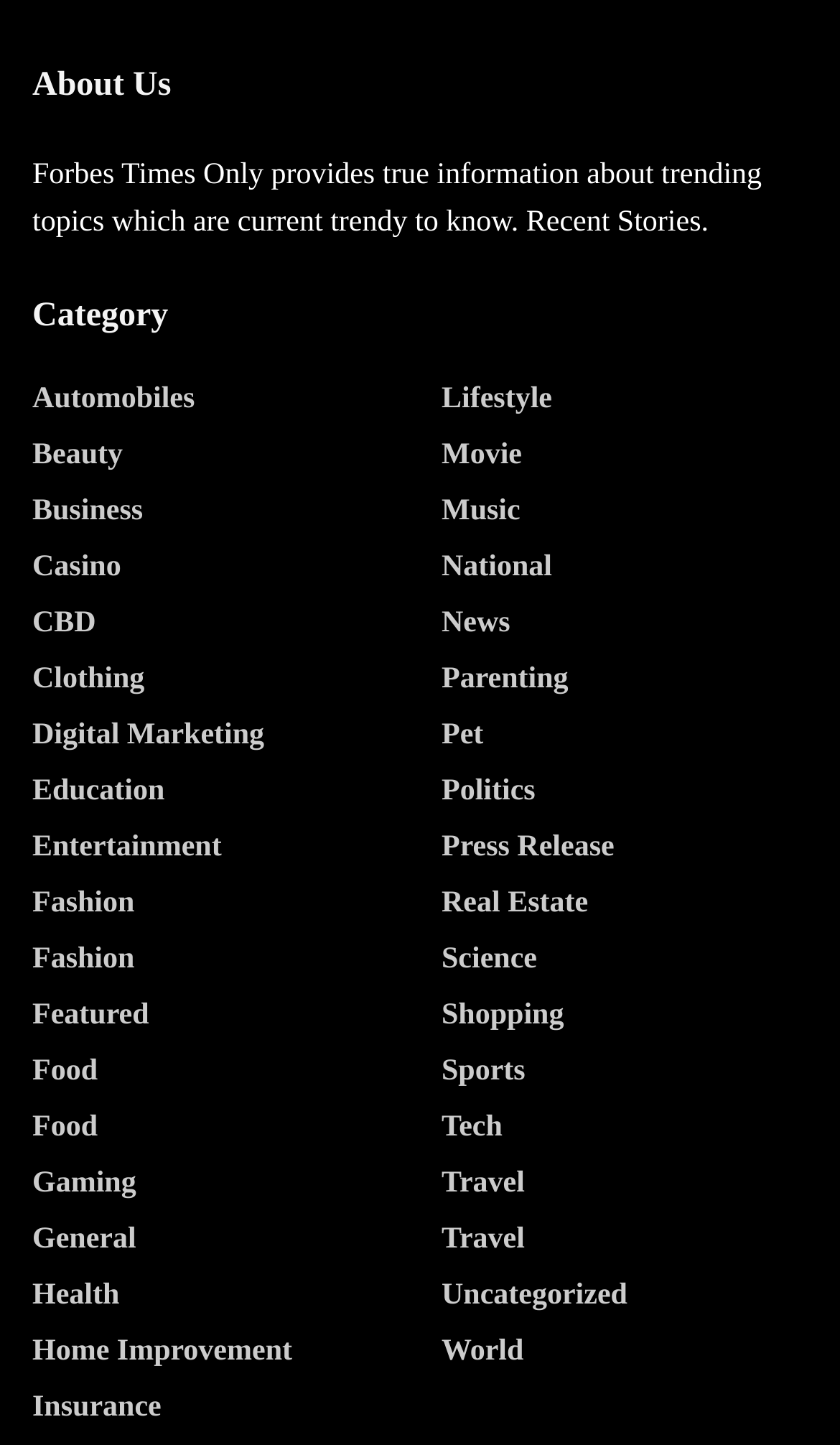Utilize the details in the image to give a detailed response to the question: What is the category that comes after 'Digital Marketing'?

The webpage has a list of links under the heading 'Category' and the link 'Digital Marketing' is followed by the link 'Education'.